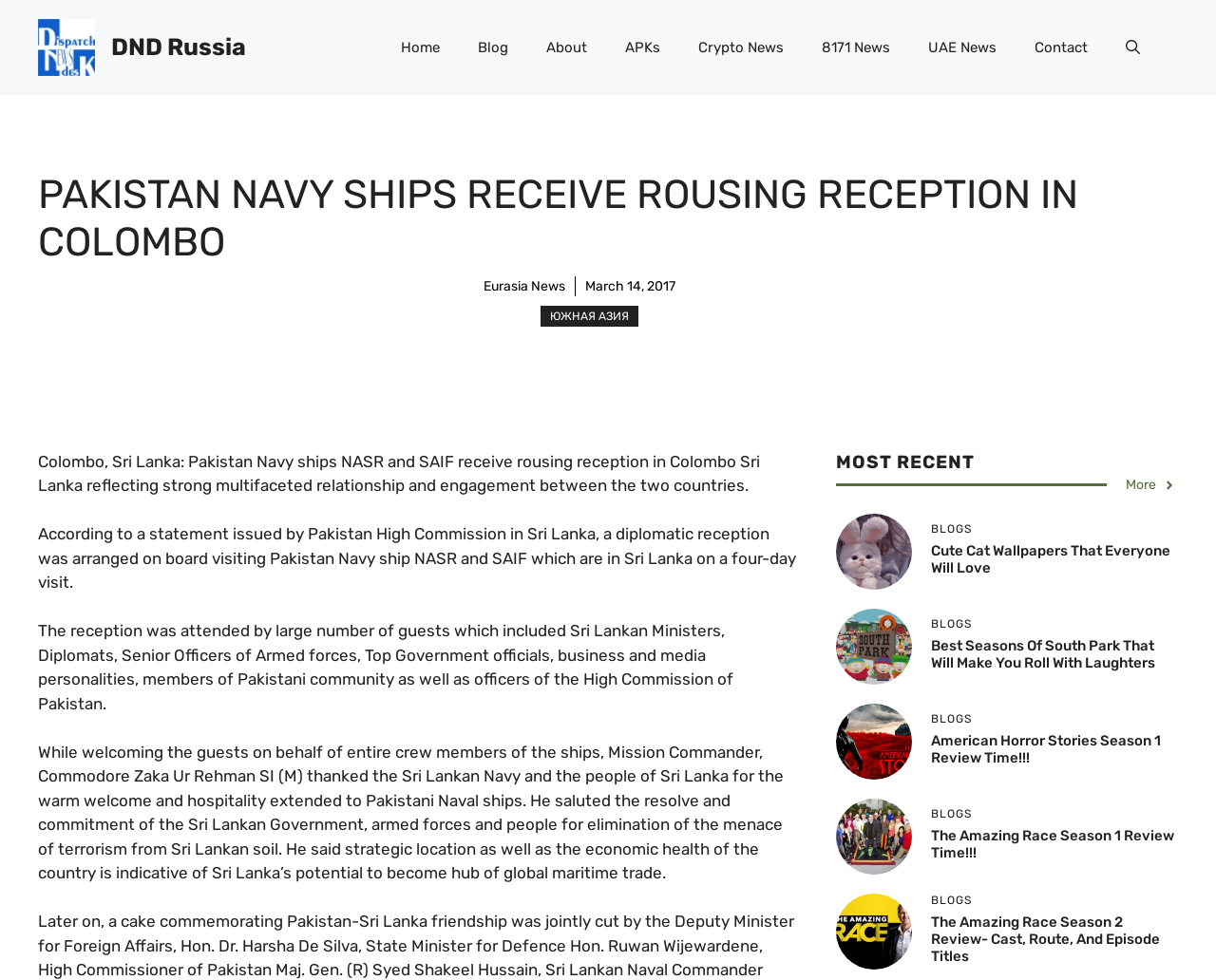Please locate the bounding box coordinates of the element that should be clicked to complete the given instruction: "View more recent news".

[0.926, 0.485, 0.967, 0.505]